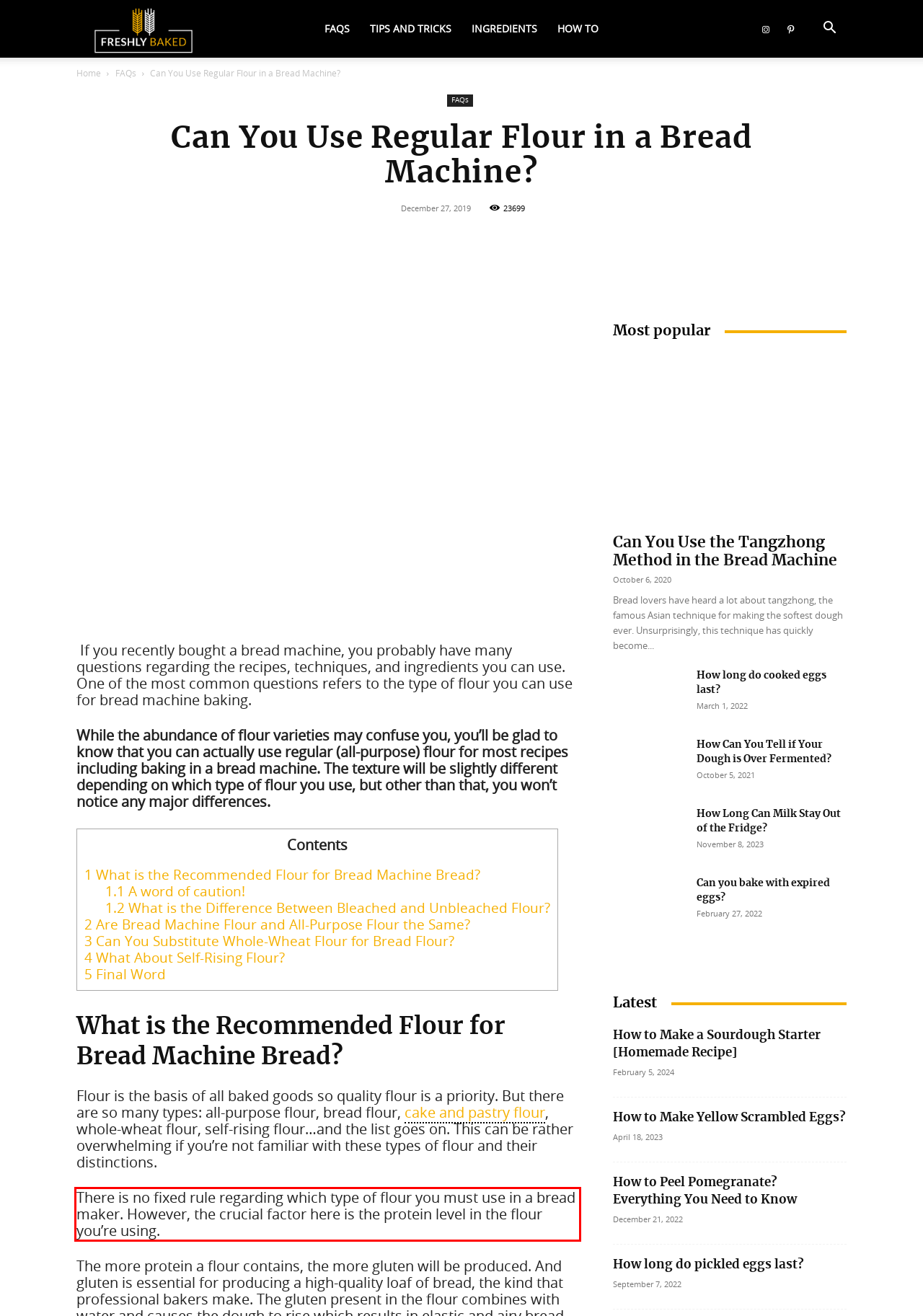Perform OCR on the text inside the red-bordered box in the provided screenshot and output the content.

There is no fixed rule regarding which type of flour you must use in a bread maker. However, the crucial factor here is the protein level in the flour you’re using.